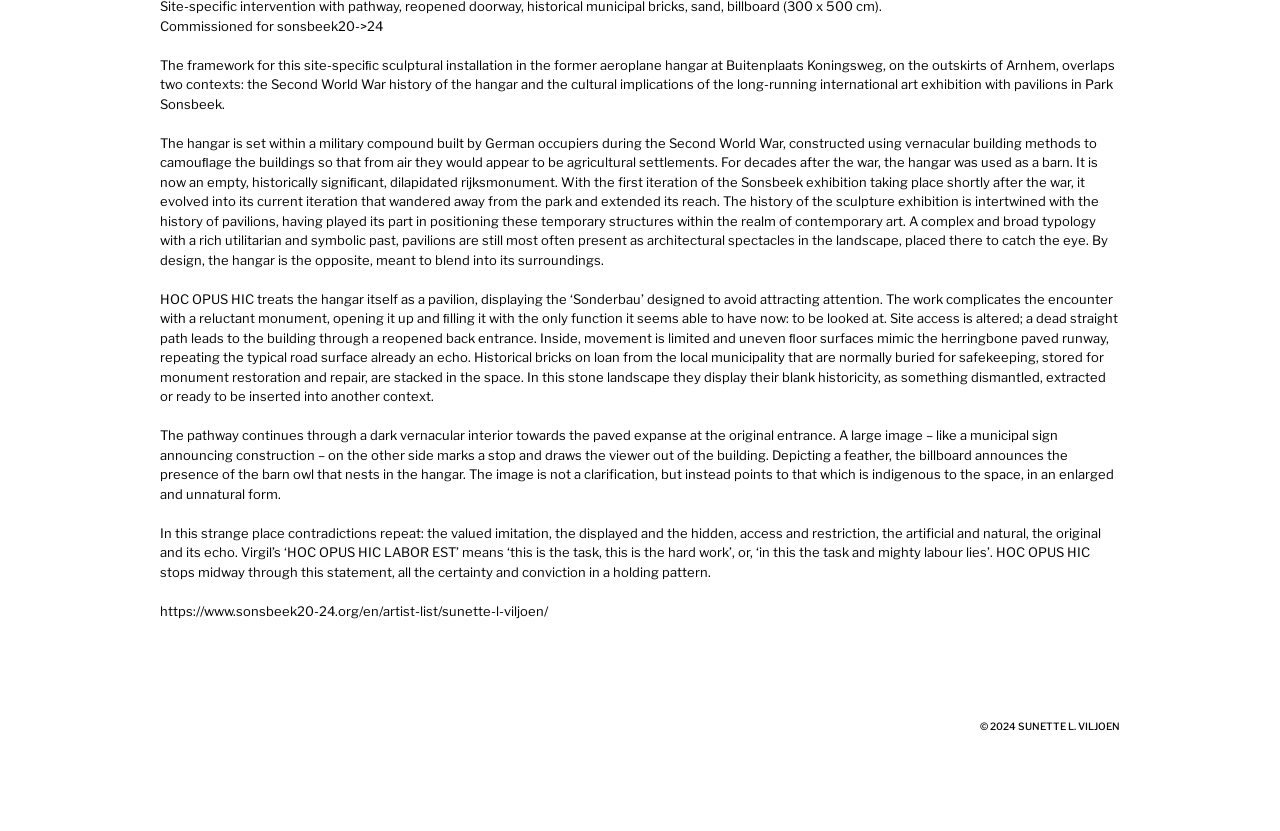Observe the image and answer the following question in detail: Who is the artist of the installation?

The artist of the installation is Sunette L. Viljoen, as mentioned in the link at the bottom of the page, which leads to the artist's page on the Sonsbeek20-24 website.